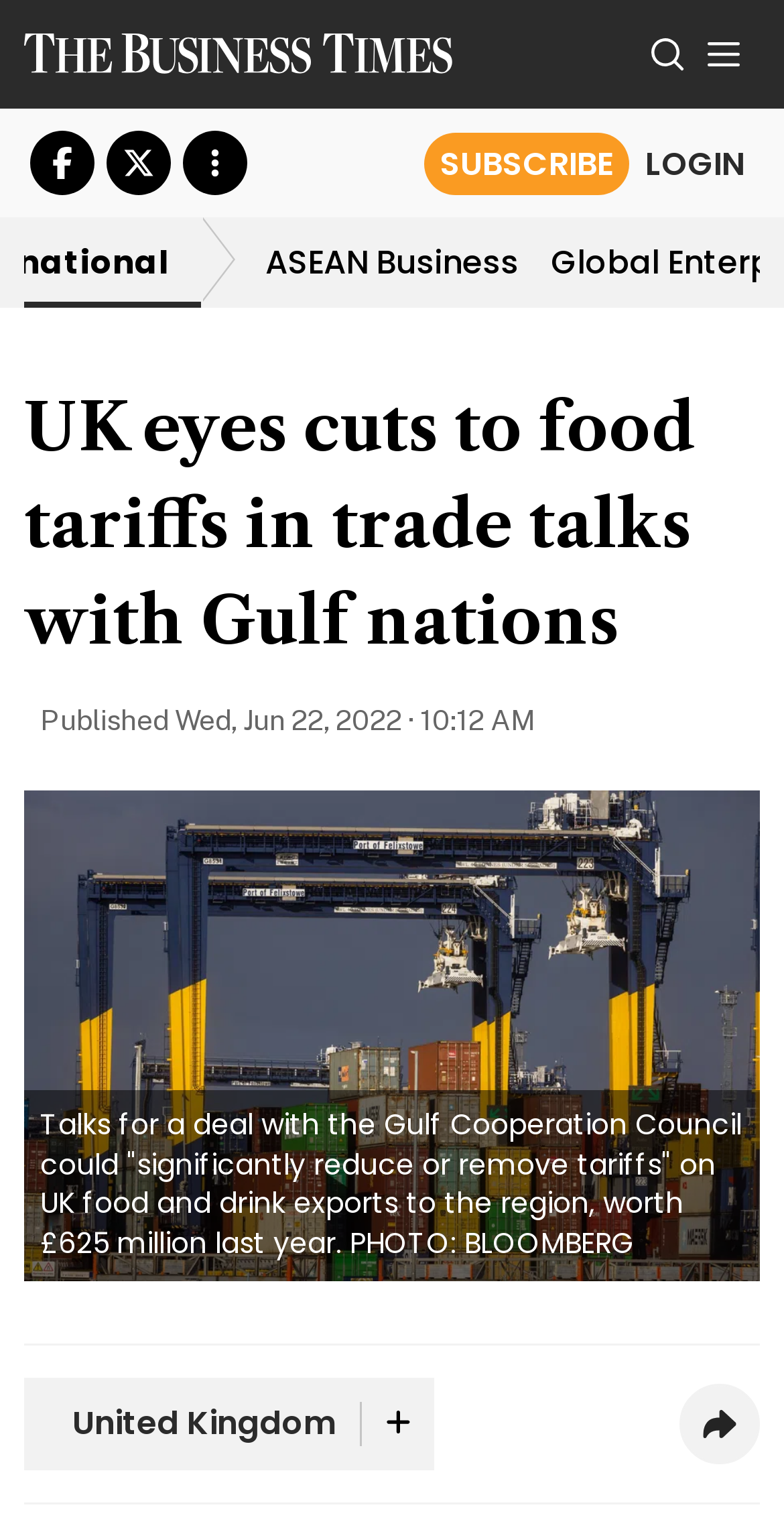Please find and report the primary heading text from the webpage.

UK eyes cuts to food tariffs in trade talks with Gulf nations